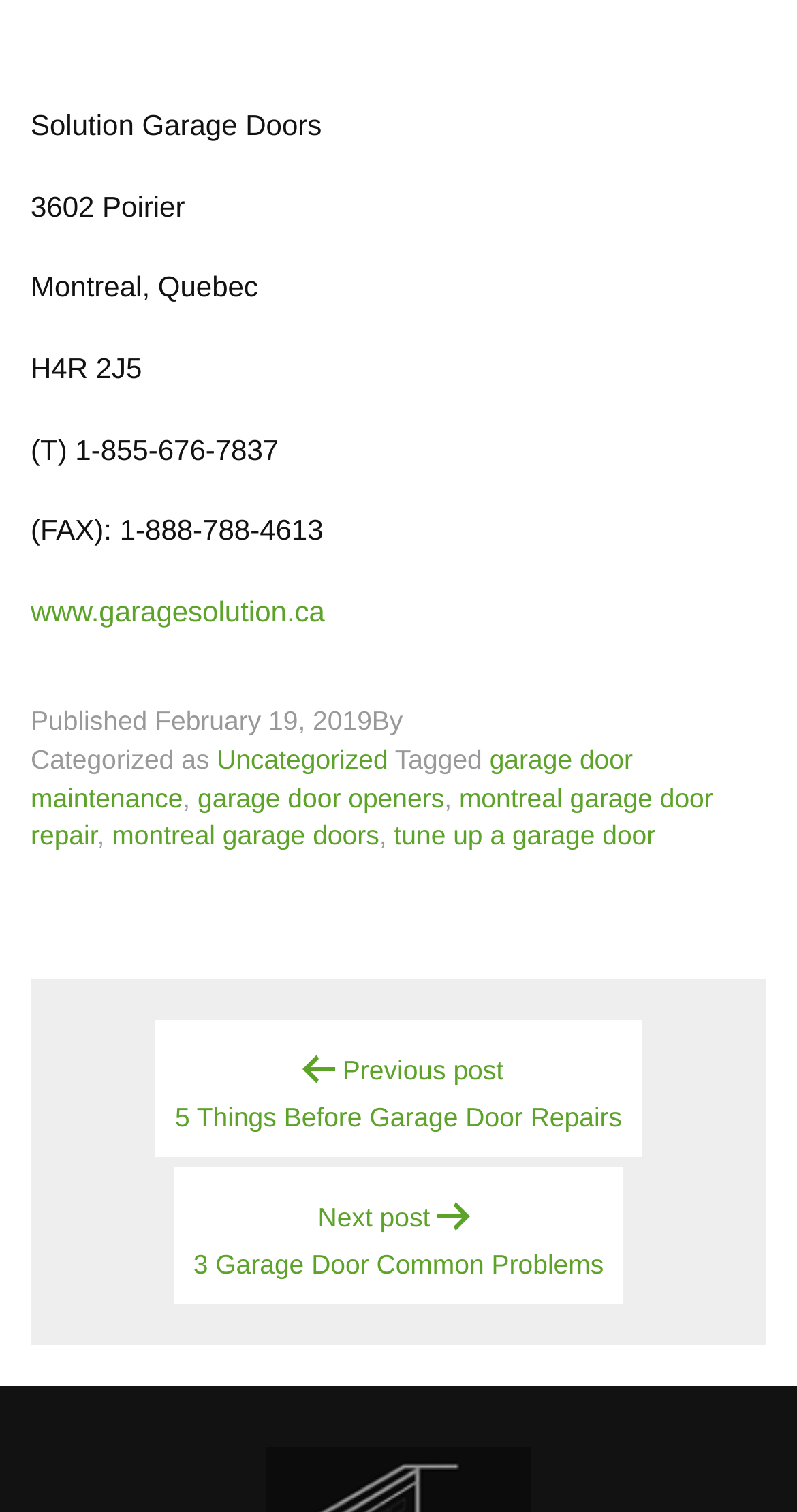Determine the bounding box coordinates for the HTML element mentioned in the following description: "tune up a garage door". The coordinates should be a list of four floats ranging from 0 to 1, represented as [left, top, right, bottom].

[0.494, 0.542, 0.822, 0.563]